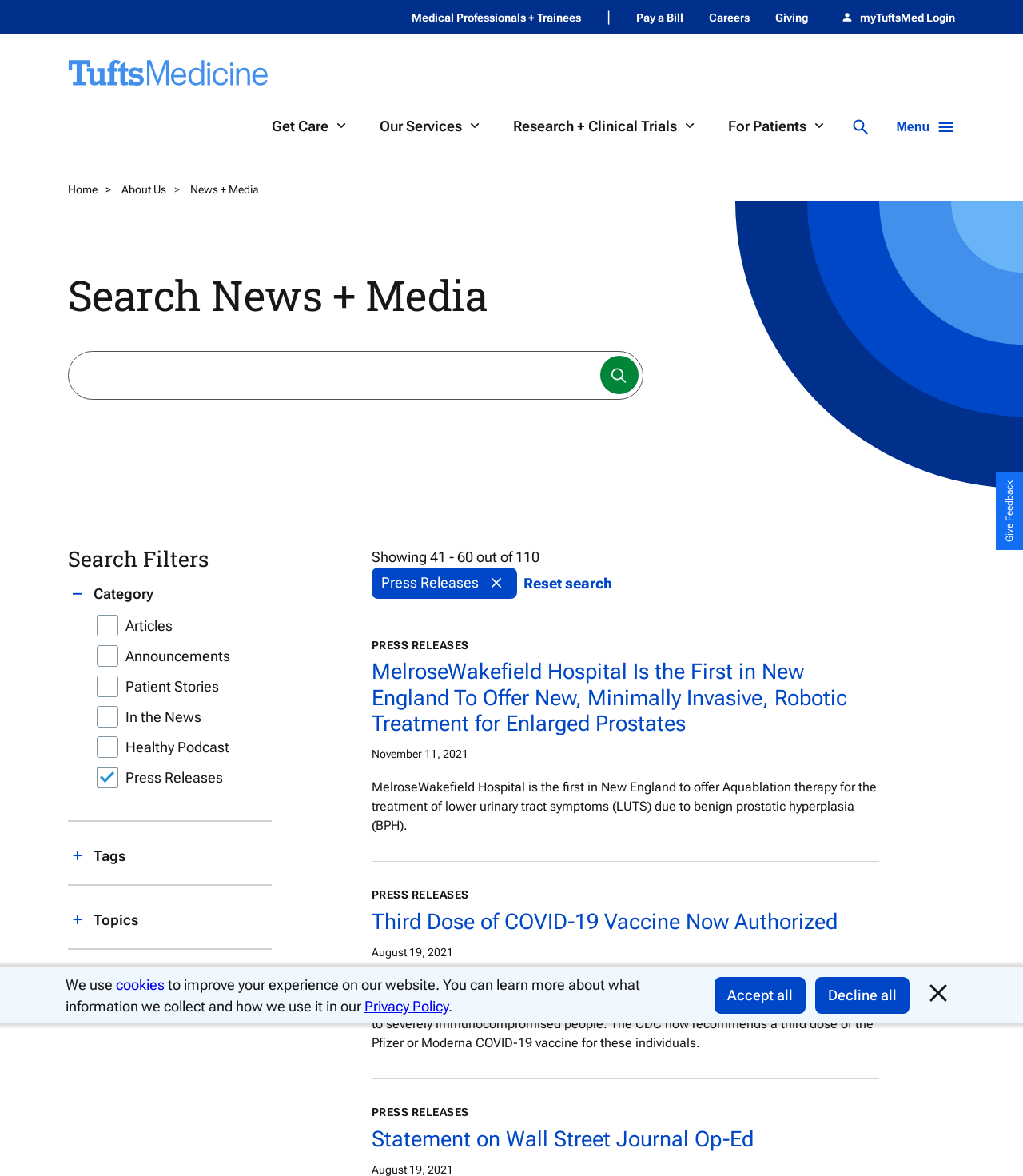Given the element description, predict the bounding box coordinates in the format (top-left x, top-left y, bottom-right x, bottom-right y). Make sure all values are between 0 and 1. Here is the element description: Careers

[0.693, 0.009, 0.733, 0.02]